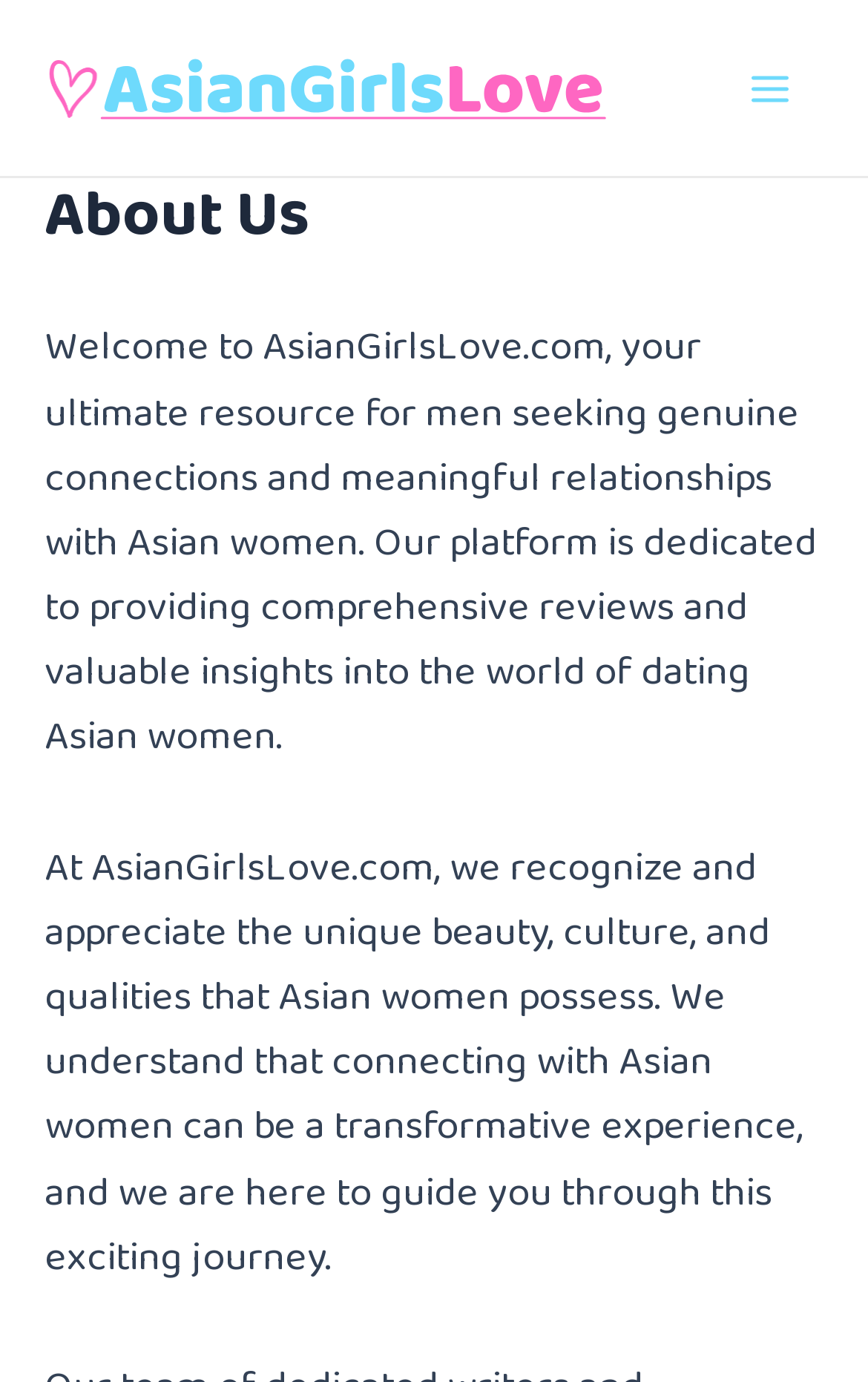By analyzing the image, answer the following question with a detailed response: What is the purpose of AsianGirlsLove.com?

Based on the webpage content, AsianGirlsLove.com is a platform that provides comprehensive reviews and valuable insights into the world of dating Asian women, aiming to help men seeking genuine connections and meaningful relationships with Asian women.